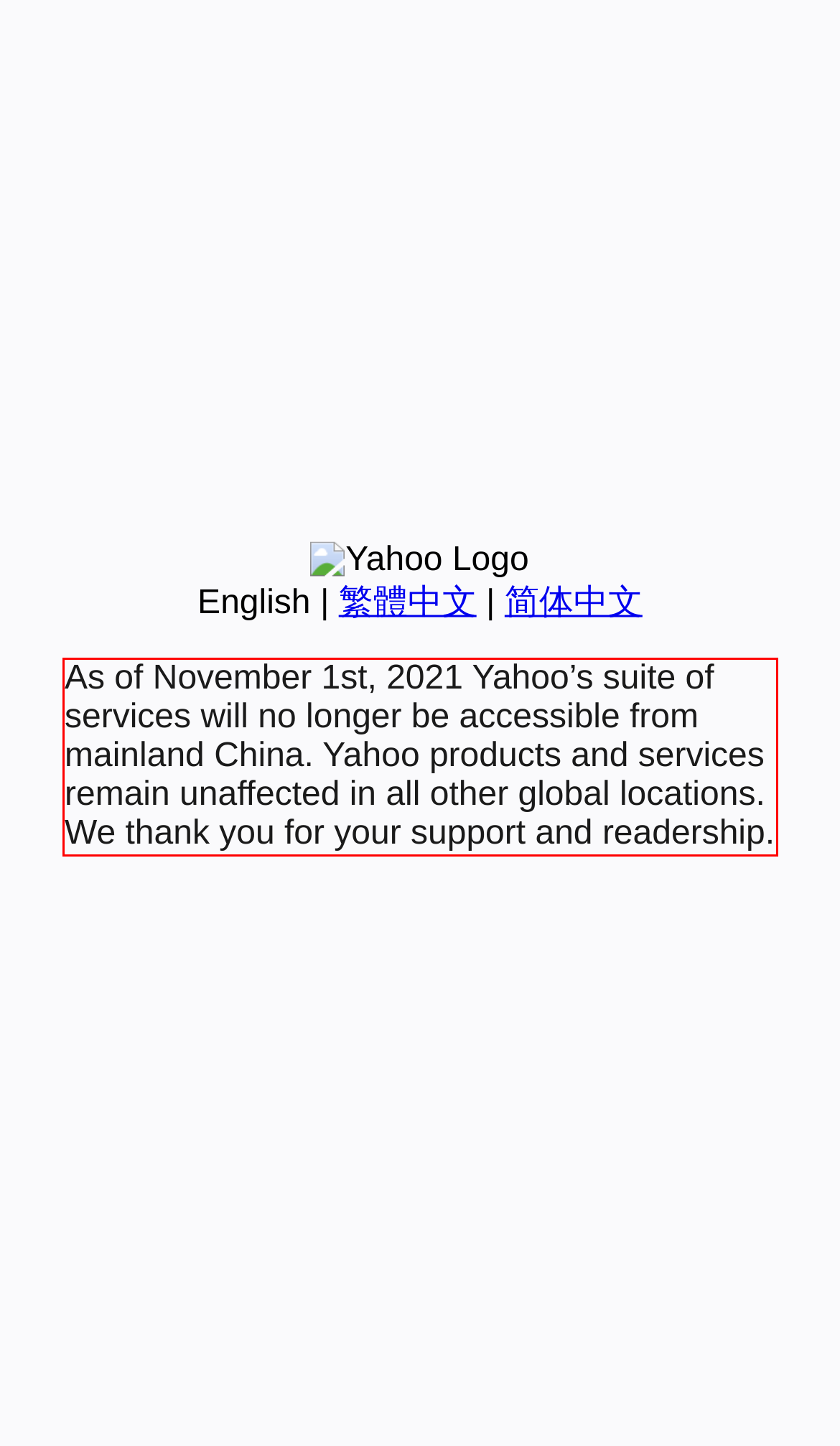From the screenshot of the webpage, locate the red bounding box and extract the text contained within that area.

As of November 1st, 2021 Yahoo’s suite of services will no longer be accessible from mainland China. Yahoo products and services remain unaffected in all other global locations. We thank you for your support and readership.